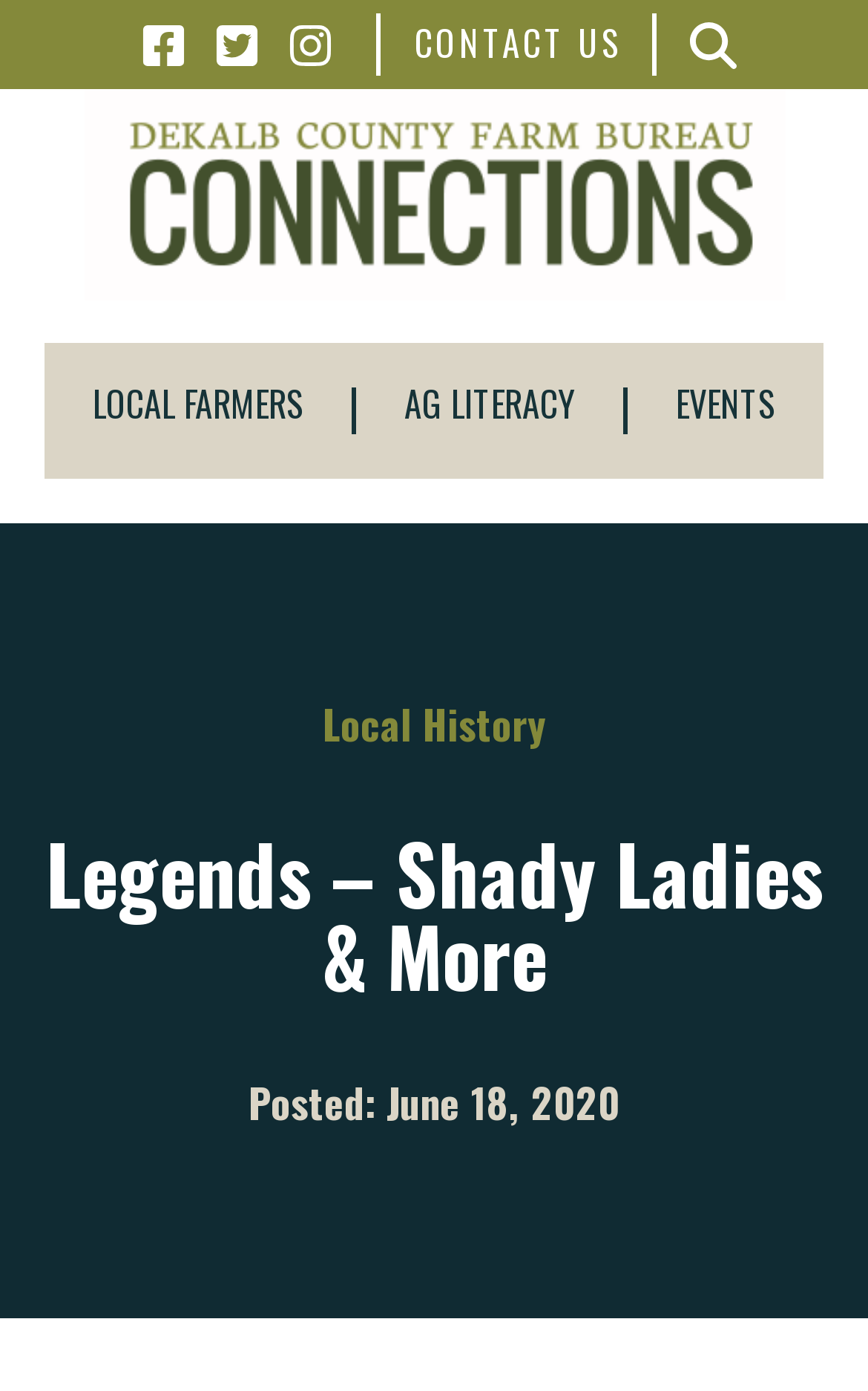Identify the bounding box coordinates of the section that should be clicked to achieve the task described: "go to local farmers".

[0.051, 0.279, 0.41, 0.312]